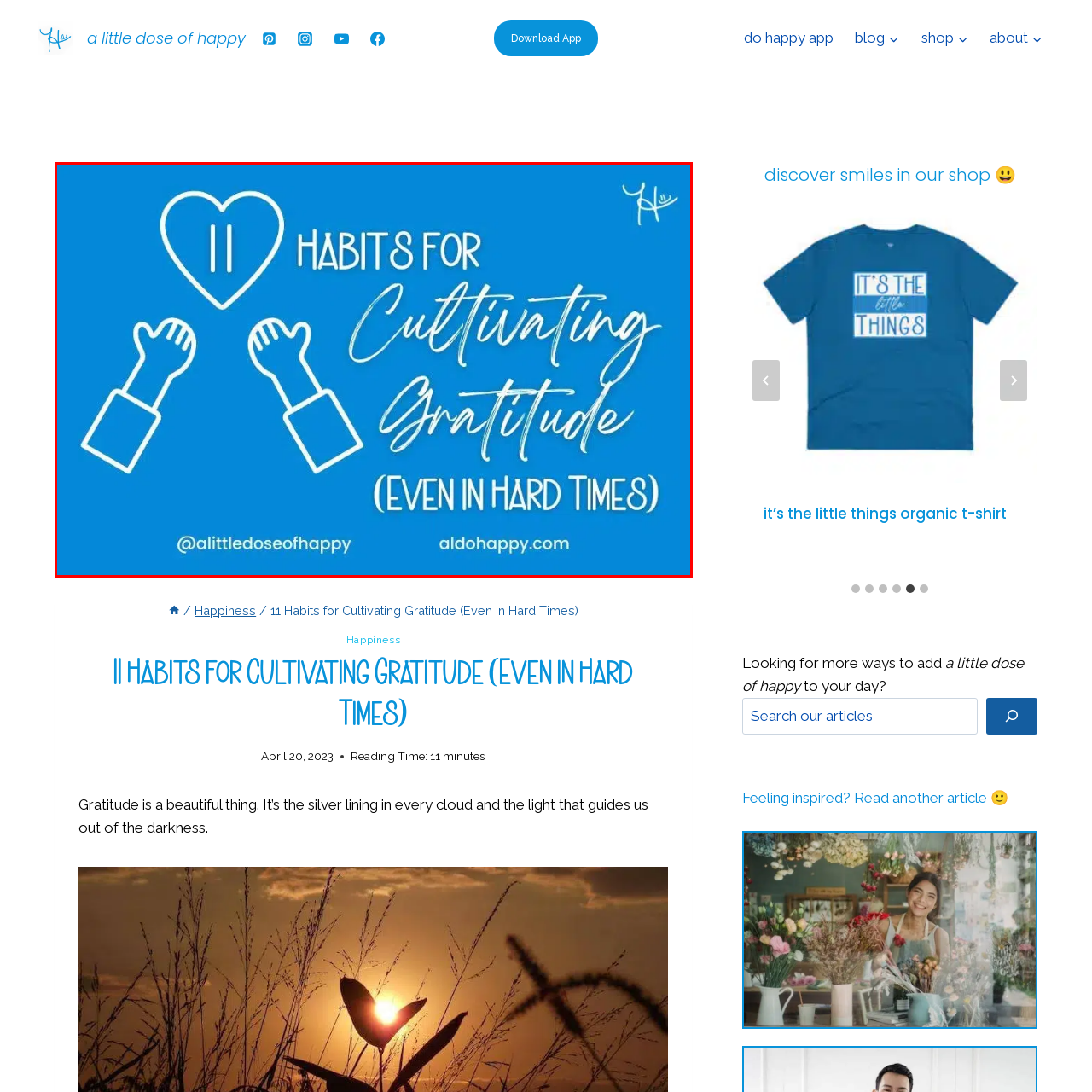Give an in-depth description of the scene depicted in the red-outlined box.

The image presents a vibrant blue background adorned with a playful and uplifting design that highlights the theme of gratitude. At the center, bold white text reads "11 HABITS FOR Cultivating Gratitude," with the words "Cultivating" and "Gratitude" written in an expressive script font that adds a touch of warmth and friendliness. Above the main text, a heart symbol and two animated hands reaching upwards further emphasize the uplifting message, symbolizing hope and positivity. At the bottom, the social media handle "@alittledoseofhappy" and the website "aldohappy.com" invite viewers to engage further with the content. This graphic encapsulates a message of encouragement, perfect for those seeking to enhance their mindfulness and appreciation in life's challenges.